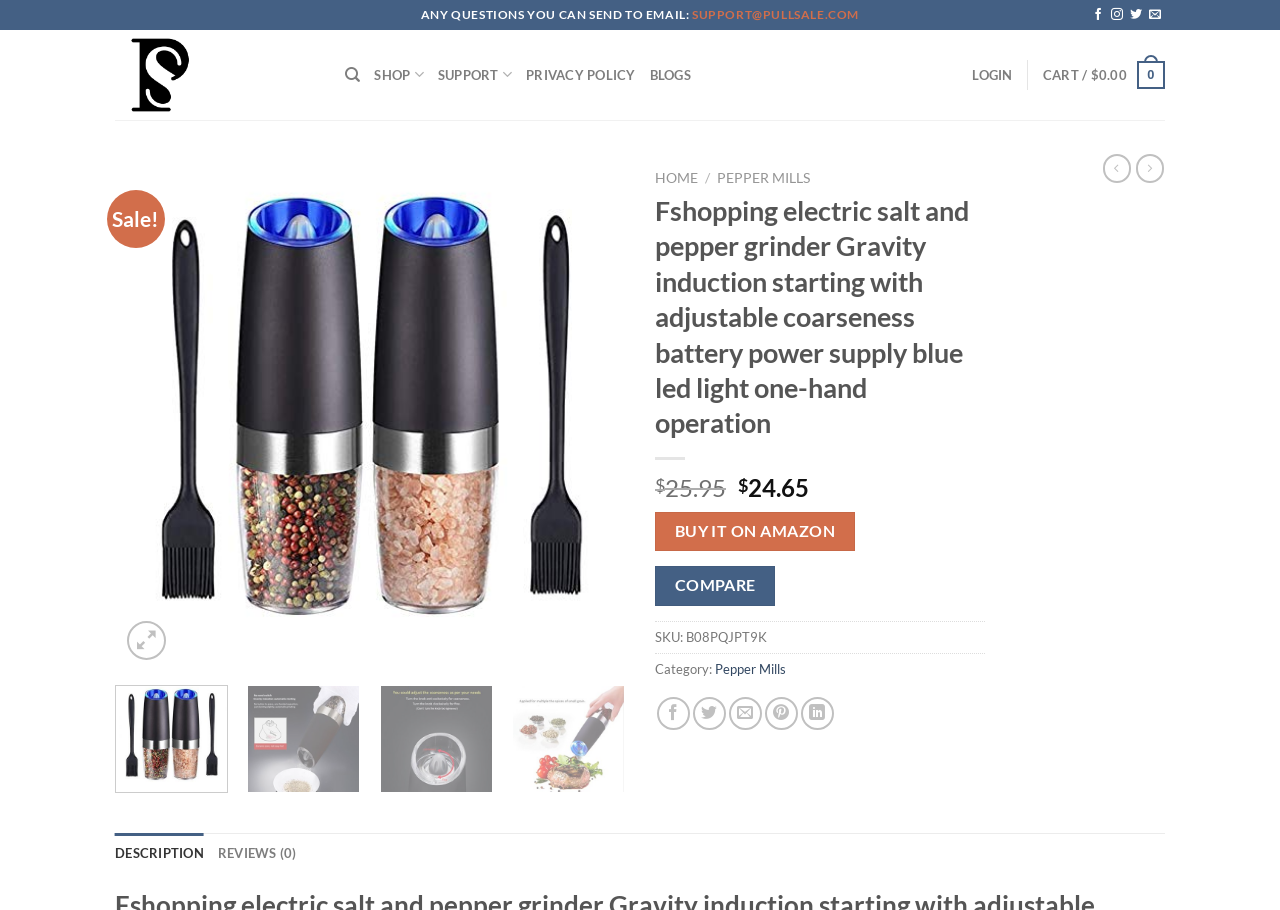What is the SKU of the product?
Please provide a comprehensive answer based on the contents of the image.

I found the SKU of the product by looking at the region where the product information is displayed. In this case, it's located below the product image and above the 'BUY IT ON AMAZON' button. The SKU is displayed as 'SKU: B08PQJPT9K'.